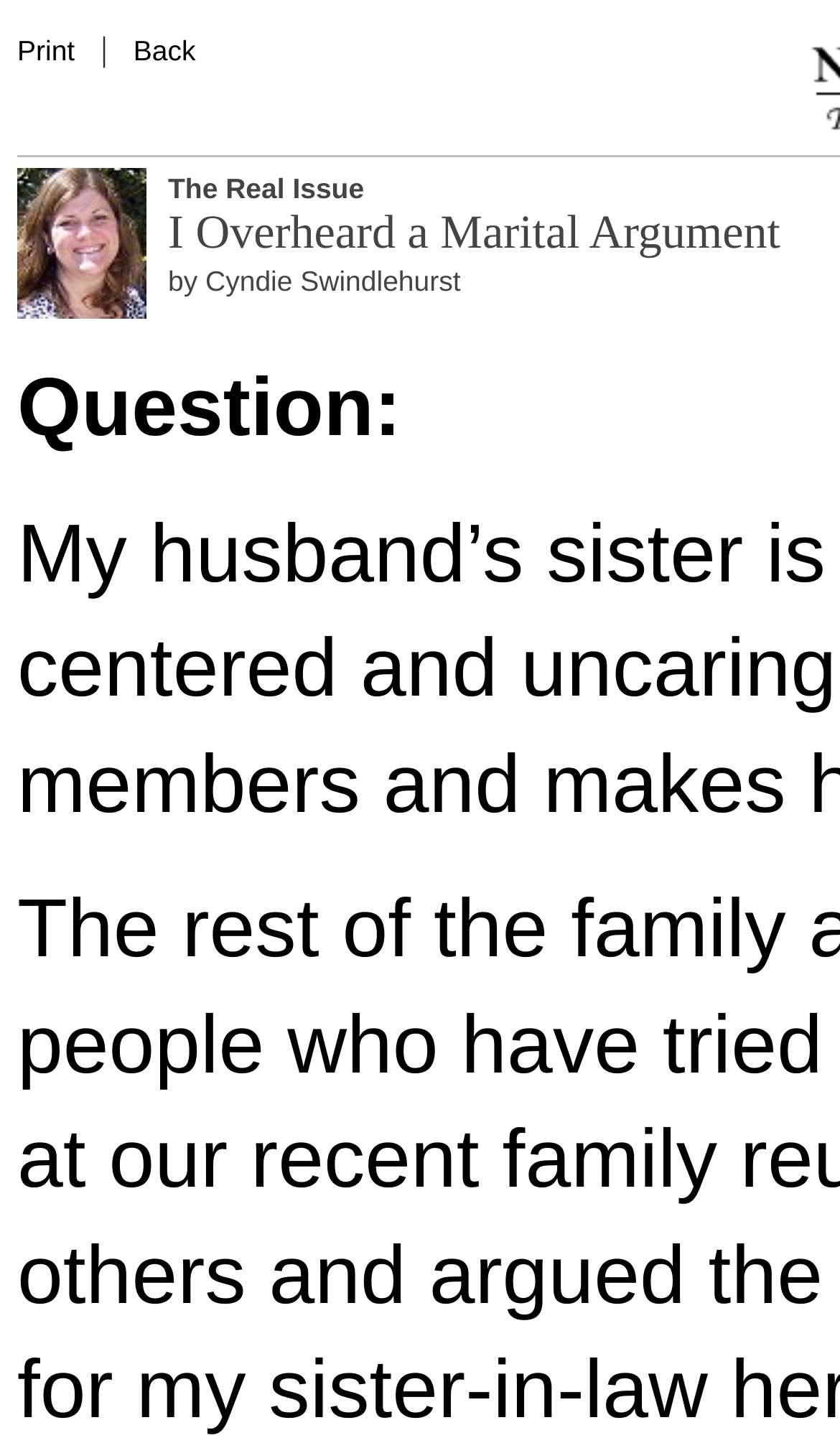Please find the bounding box coordinates (top-left x, top-left y, bottom-right x, bottom-right y) in the screenshot for the UI element described as follows: Print

[0.021, 0.024, 0.089, 0.046]